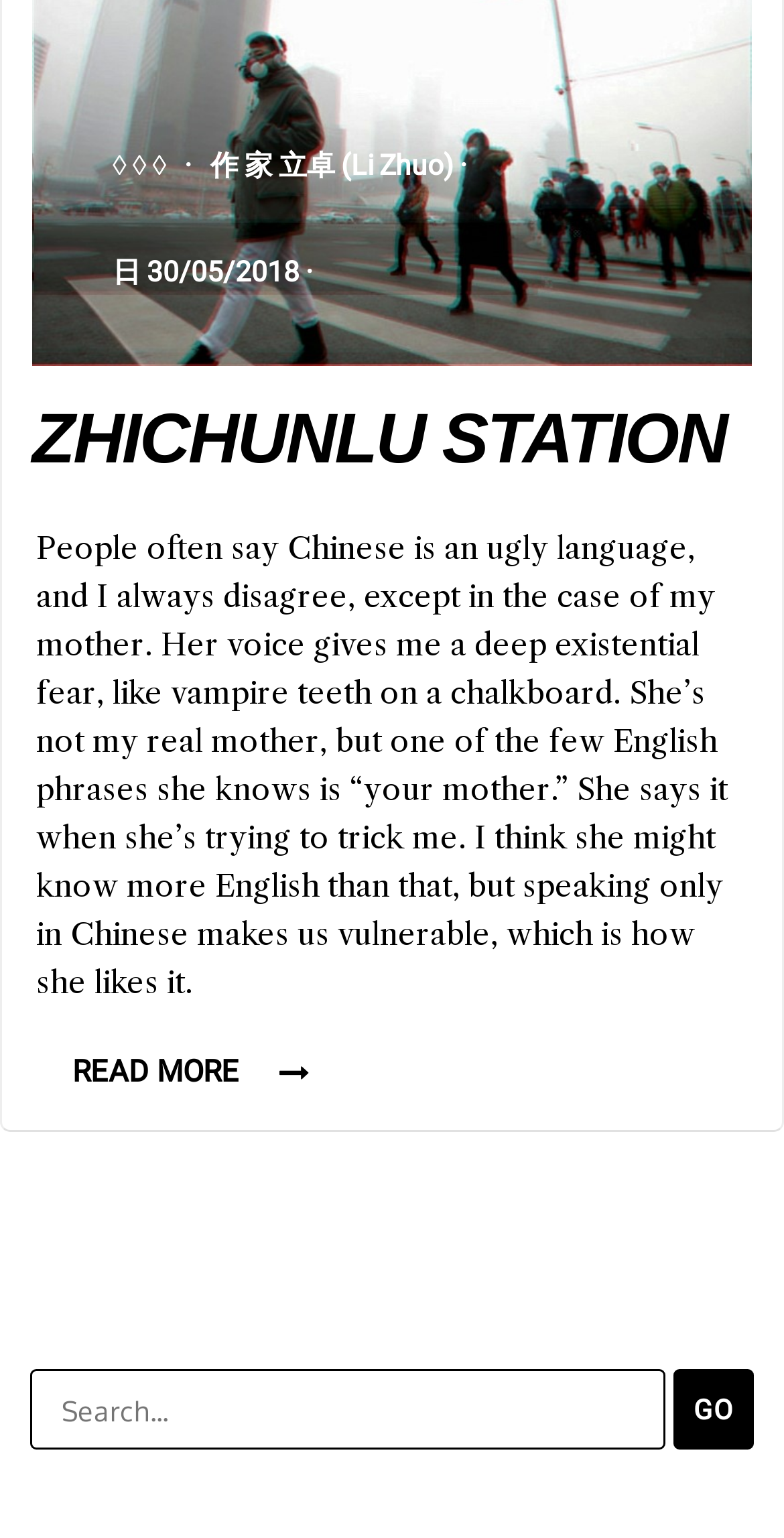What is the text on the 'Go' button?
Ensure your answer is thorough and detailed.

The 'Go' button is located next to the search box, and it has a label that says 'GO'.